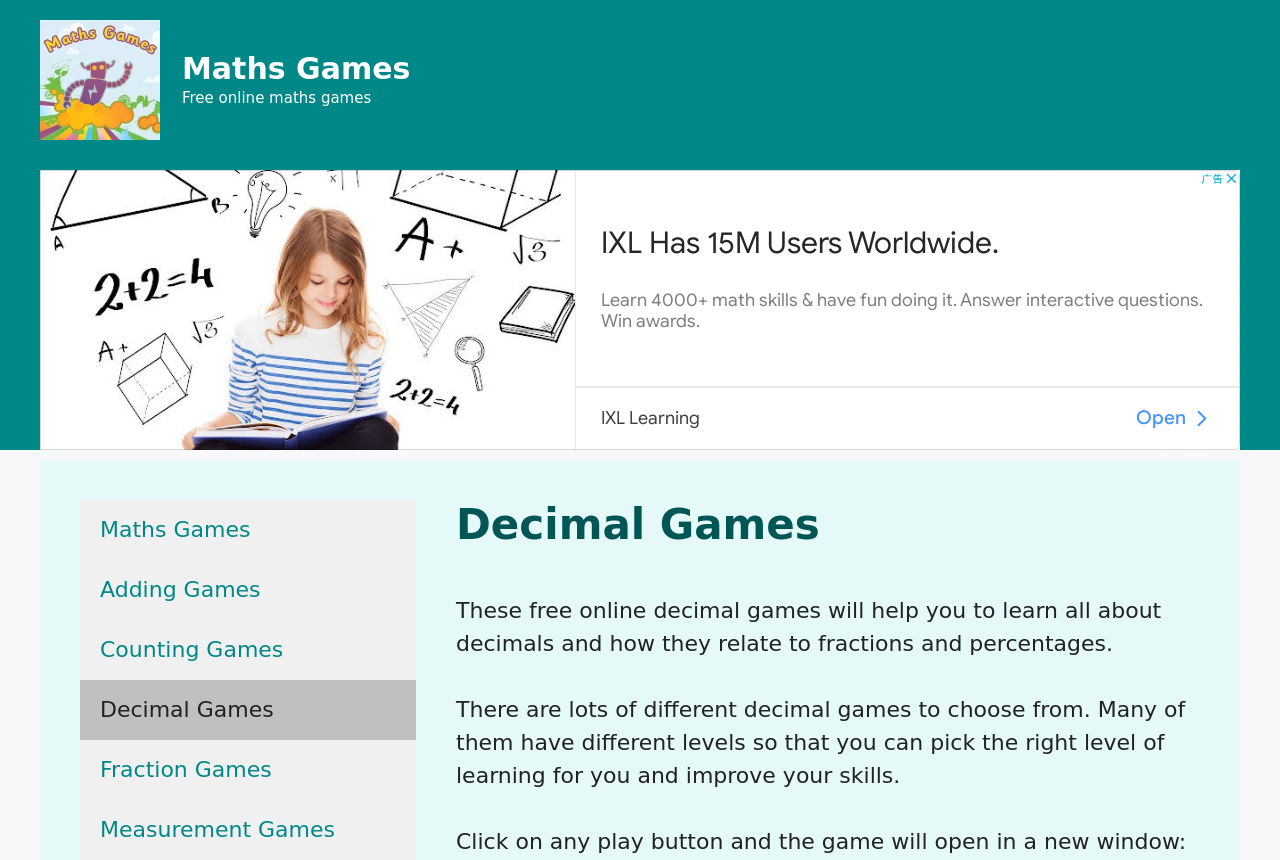How do I access a game?
Please provide a single word or phrase as your answer based on the screenshot.

Click play button